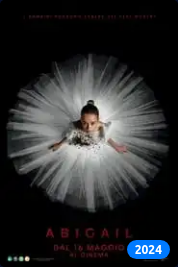Offer an in-depth caption for the image presented.

The image is a promotional poster for the upcoming film "Abigail," set to be released on May 16, 2024. The poster features a young girl dressed in an elegant dance outfit, surrounded by a voluminous, white tulle tutu that creates a striking visual effect reminiscent of a dreamlike atmosphere. The text at the bottom of the poster includes the title "ABIGAIL" prominently displayed in a bold, pink font, enhancing the film's appeal. The date of release is also prominently noted, indicating the excitement for the film's debut. The overall design combines elegance and whimsy, hinting at a story rich in artistic expression and emotion.